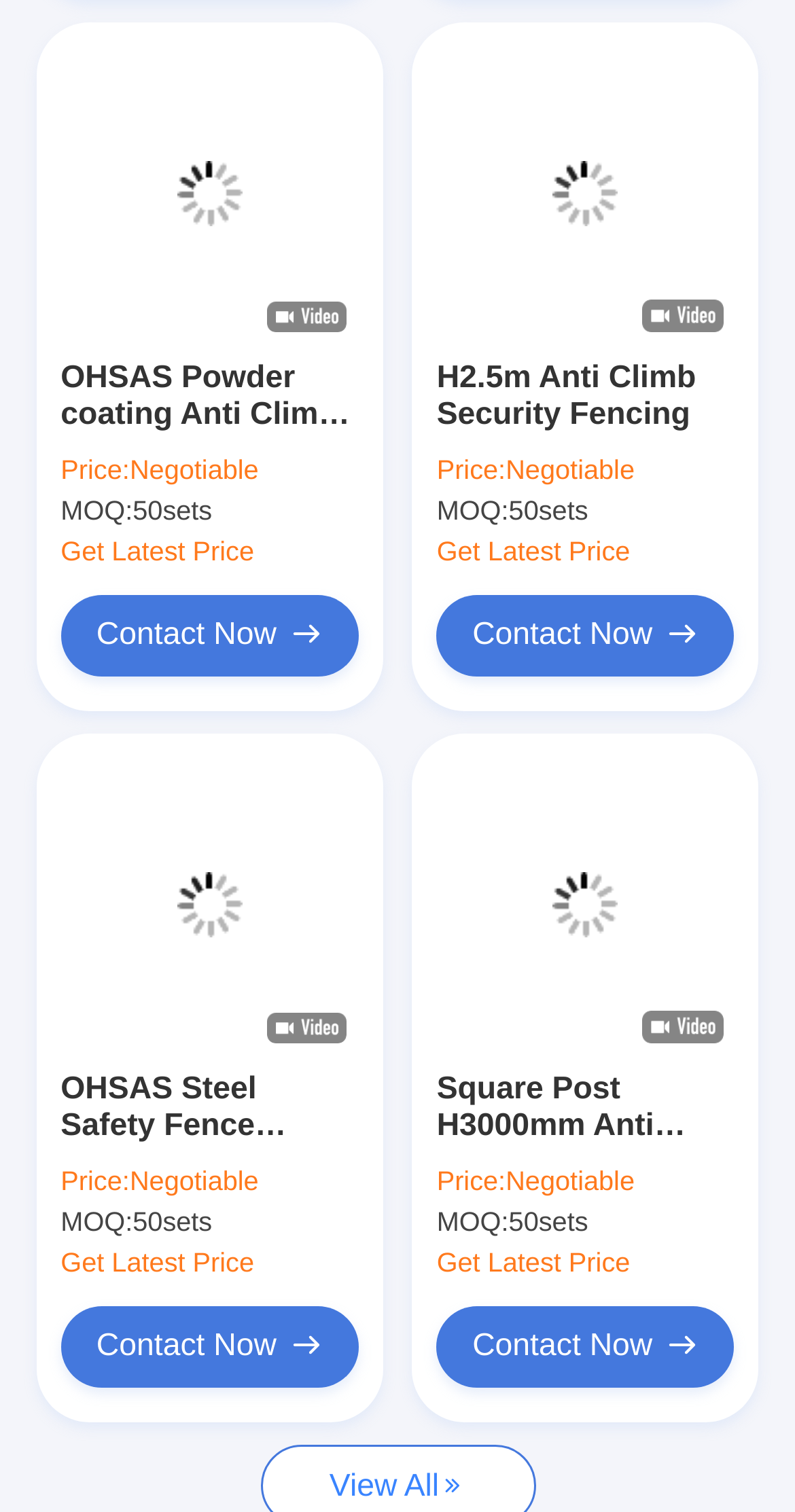How many 'Contact Now' links are on this webpage?
Give a comprehensive and detailed explanation for the question.

I counted the number of 'Contact Now' links on the webpage and found 4 of them, each corresponding to a different product.